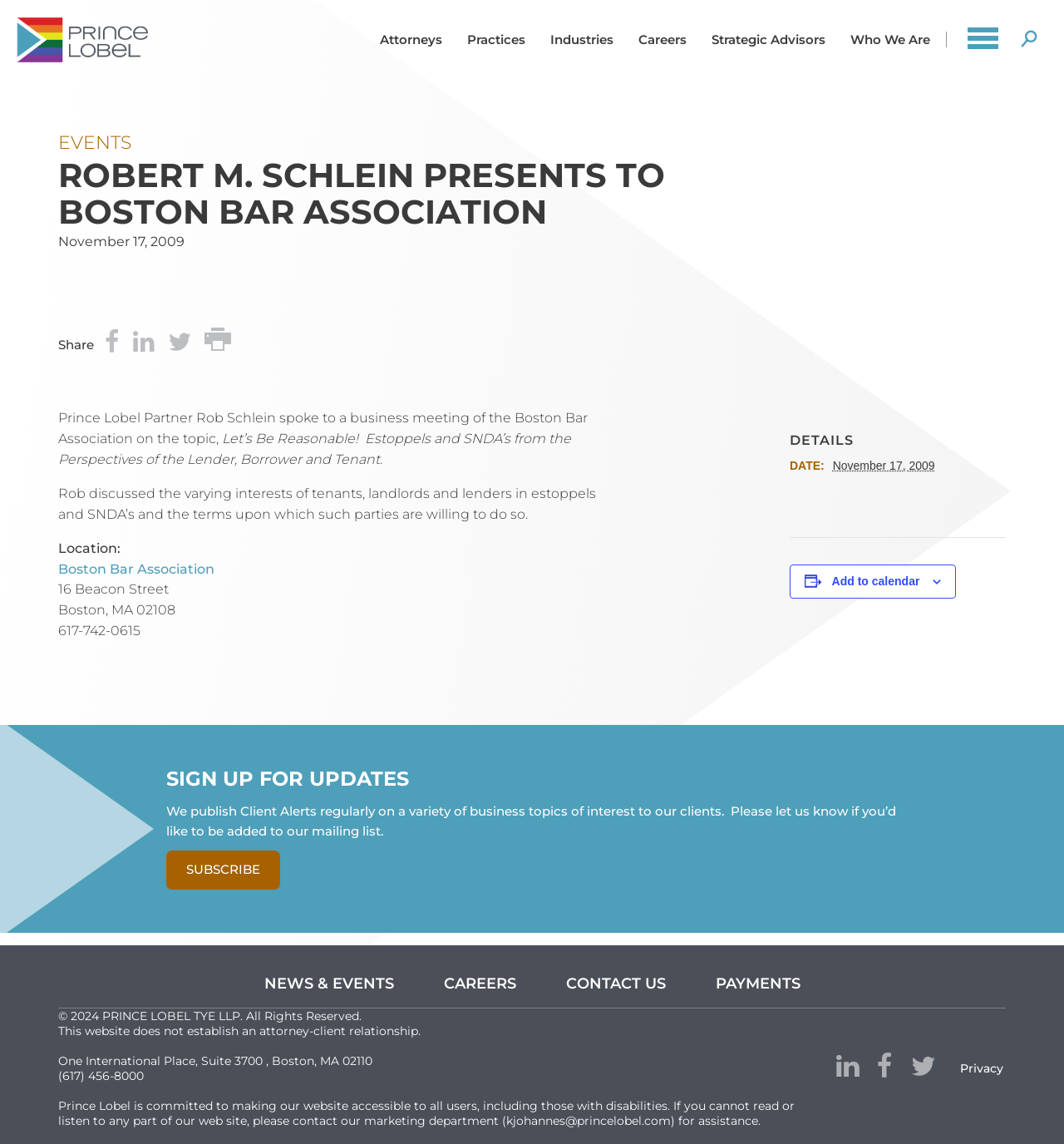Where was the event held?
Using the image, answer in one word or phrase.

Boston Bar Association